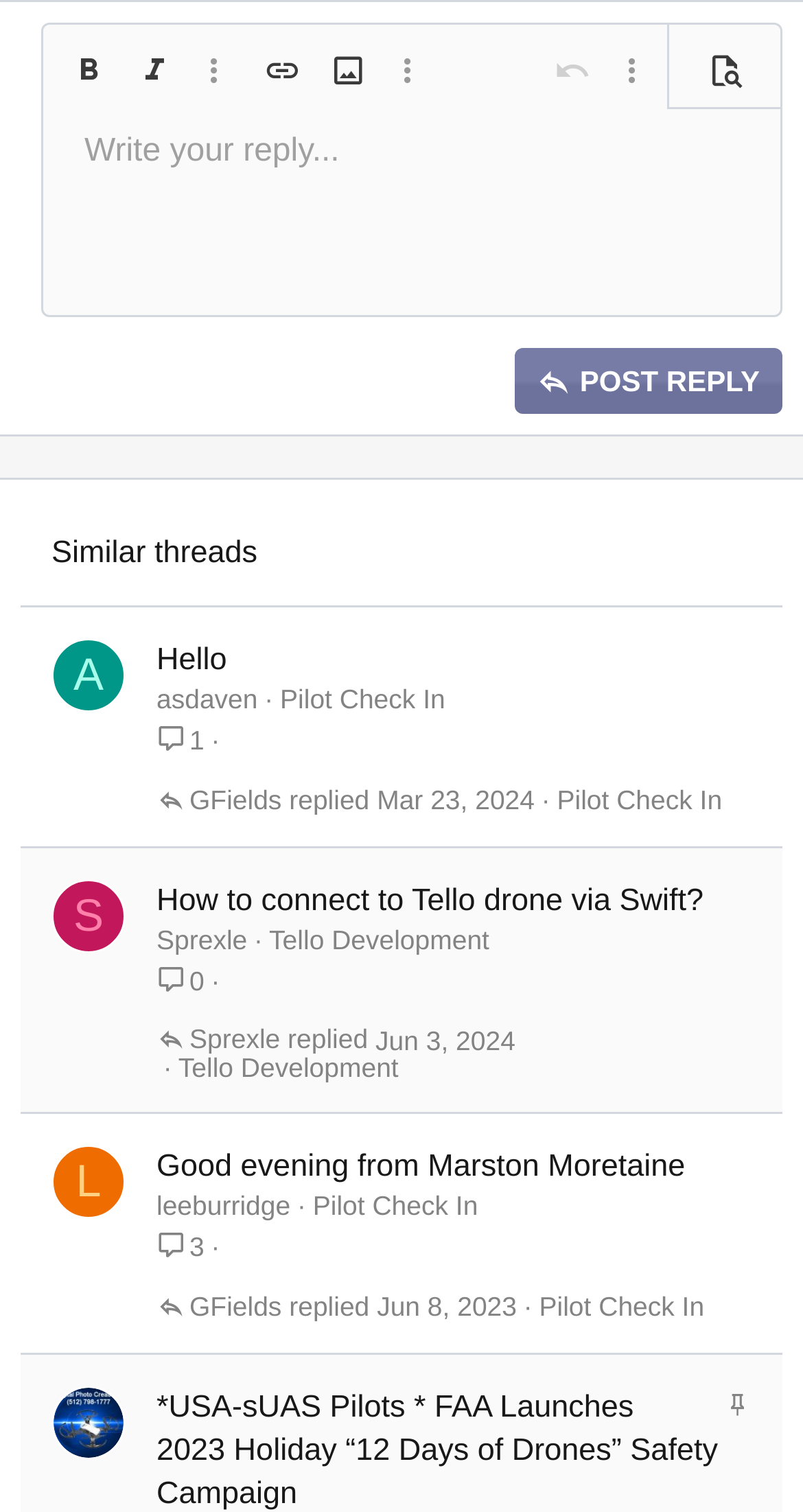Locate the bounding box coordinates of the element to click to perform the following action: 'Post a reply'. The coordinates should be given as four float values between 0 and 1, in the form of [left, top, right, bottom].

[0.641, 0.231, 0.974, 0.274]